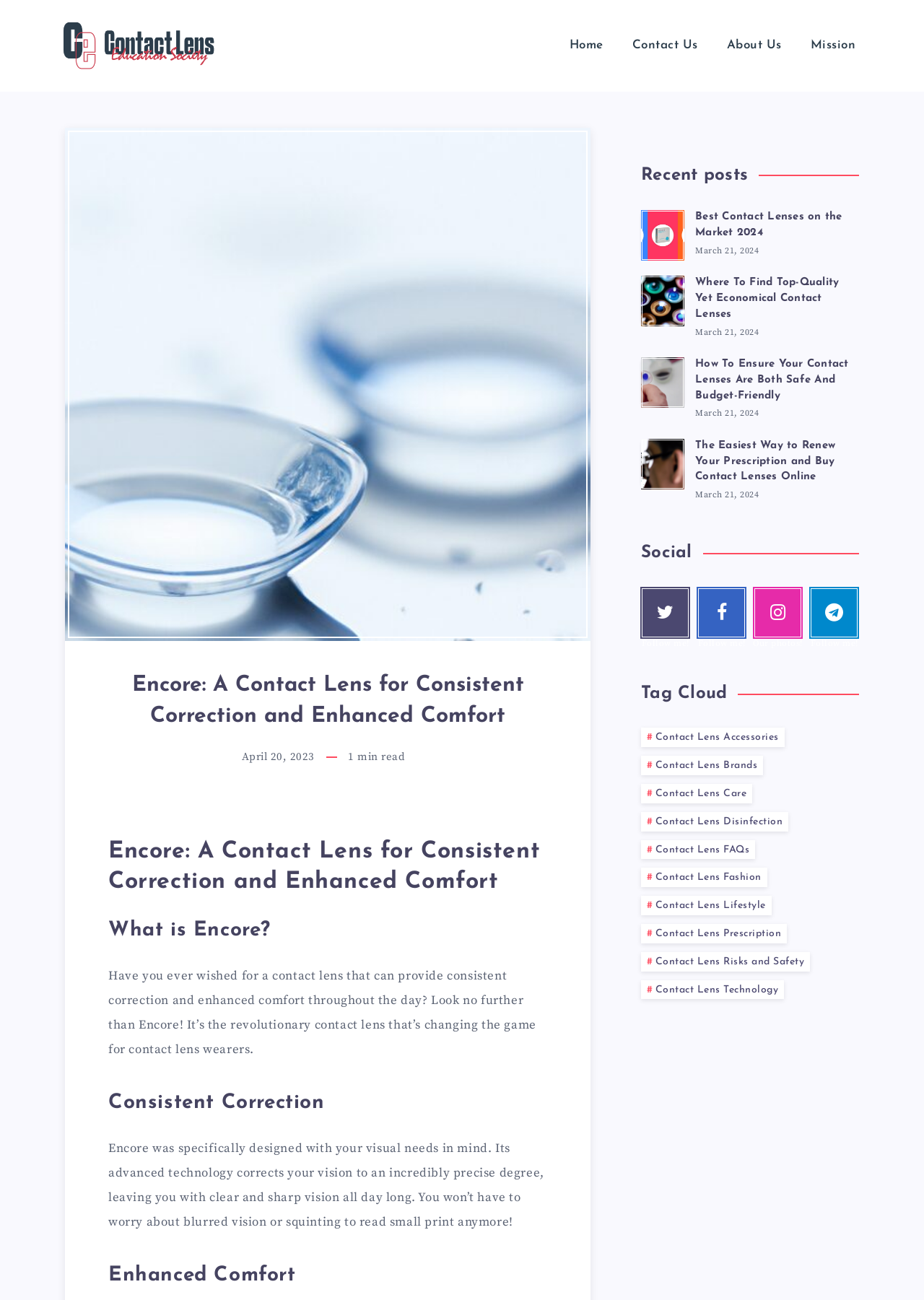What is the date of the recent posts?
Please provide an in-depth and detailed response to the question.

The date of the recent posts is mentioned as 'March 21, 2024' for each of the four articles listed in the 'Recent posts' section.